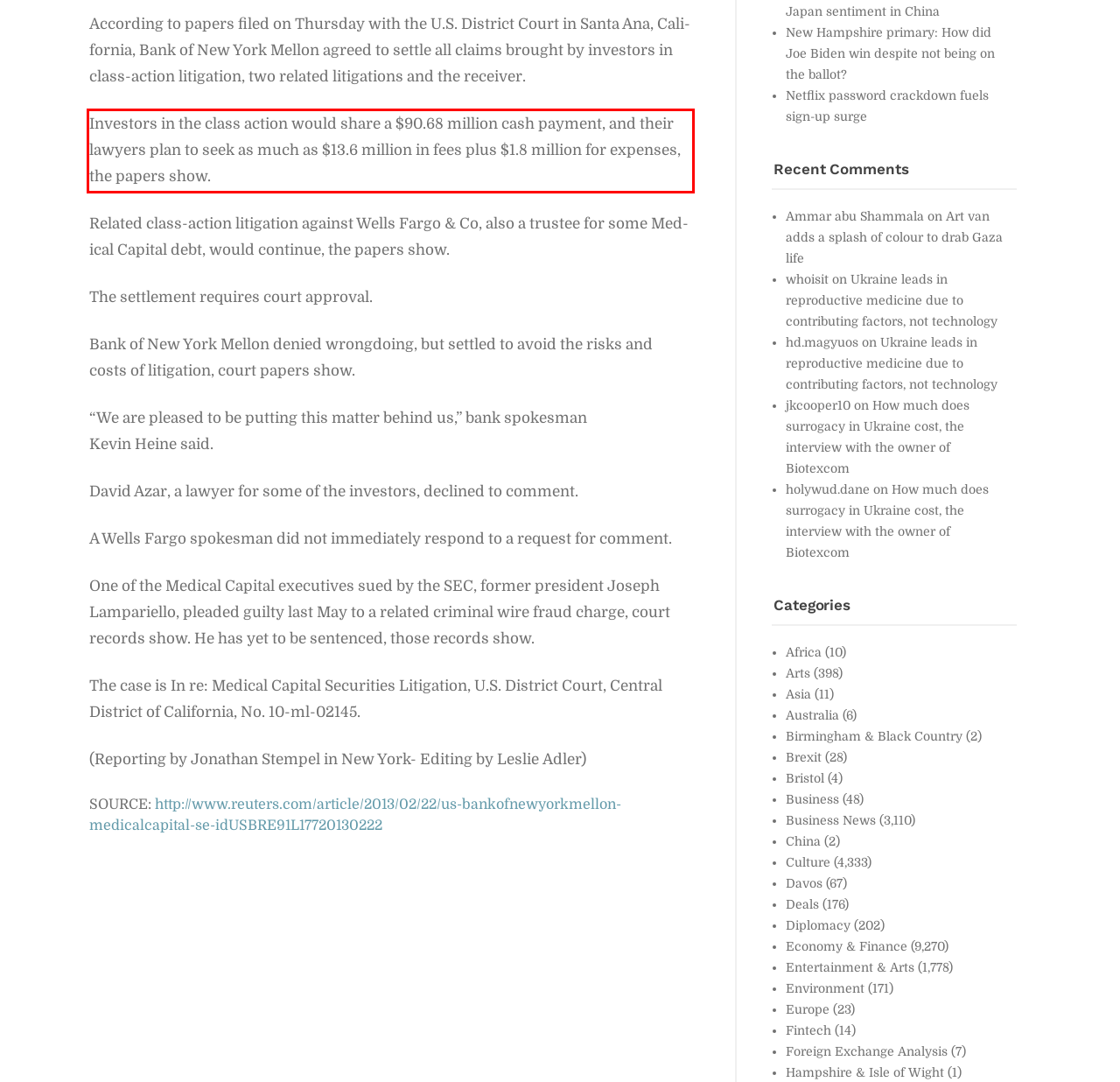Analyze the screenshot of the webpage and extract the text from the UI element that is inside the red bounding box.

In­vestors in the class ac­tion would share a $90.68 mil­lion cash pay­ment, and their lawyers plan to seek as much as $13.6 mil­lion in fees plus $1.8 mil­lion for ex­penses, the pa­pers show.